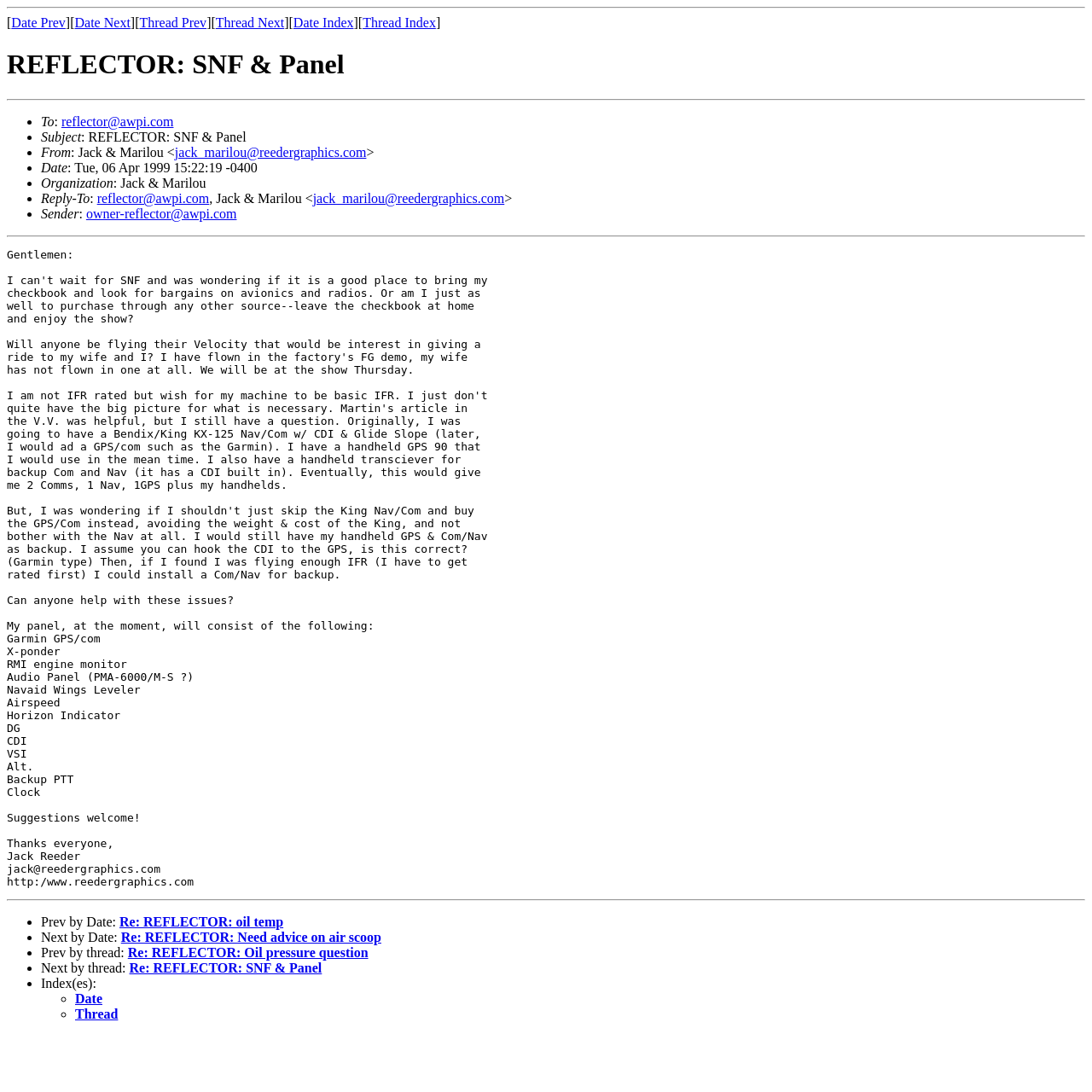Given the description Re: REFLECTOR: SNF & Panel, predict the bounding box coordinates of the UI element. Ensure the coordinates are in the format (top-left x, top-left y, bottom-right x, bottom-right y) and all values are between 0 and 1.

[0.118, 0.88, 0.295, 0.893]